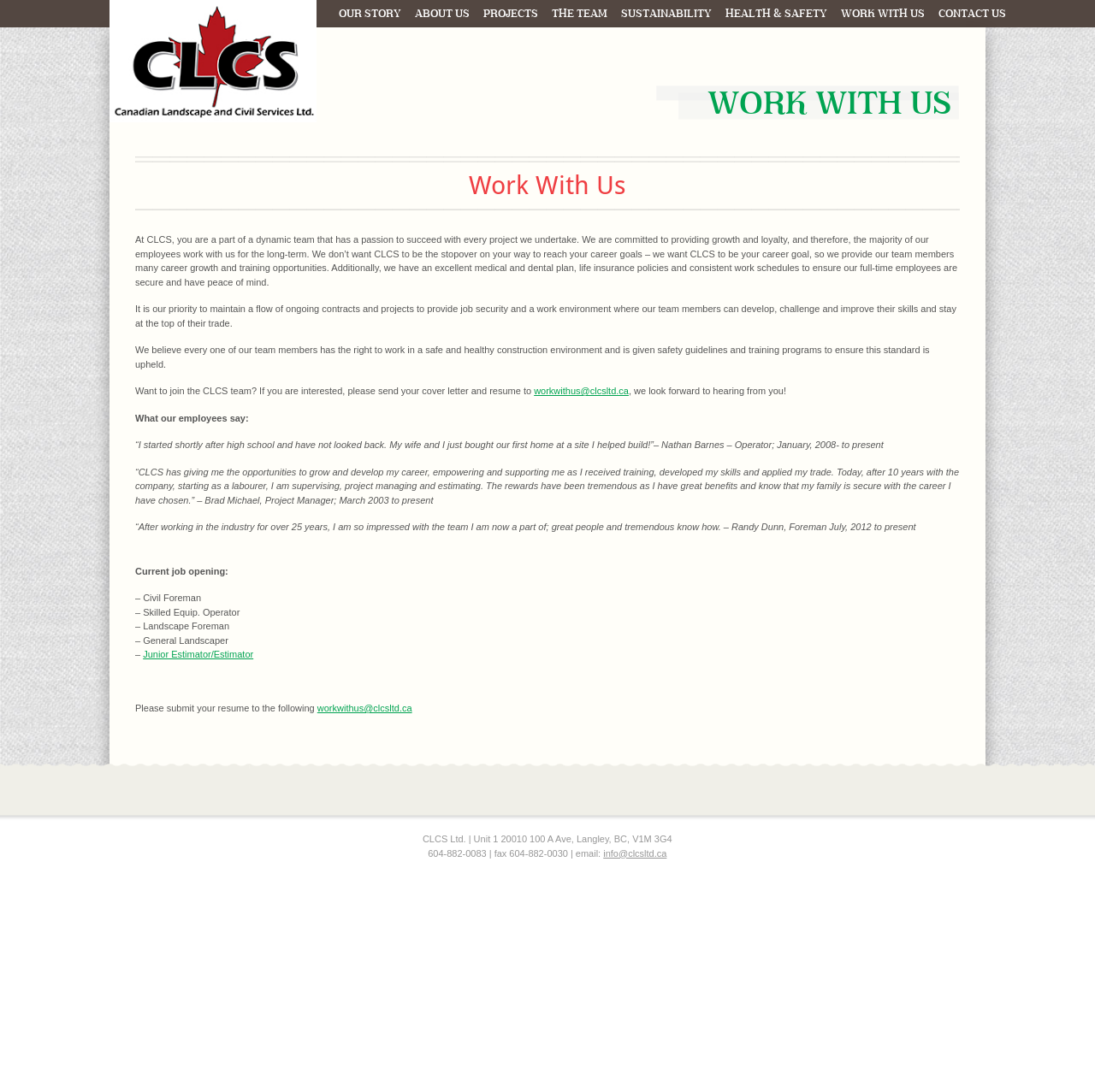Determine the bounding box coordinates for the region that must be clicked to execute the following instruction: "Contact CLCS Ltd. through email".

[0.551, 0.776, 0.609, 0.786]